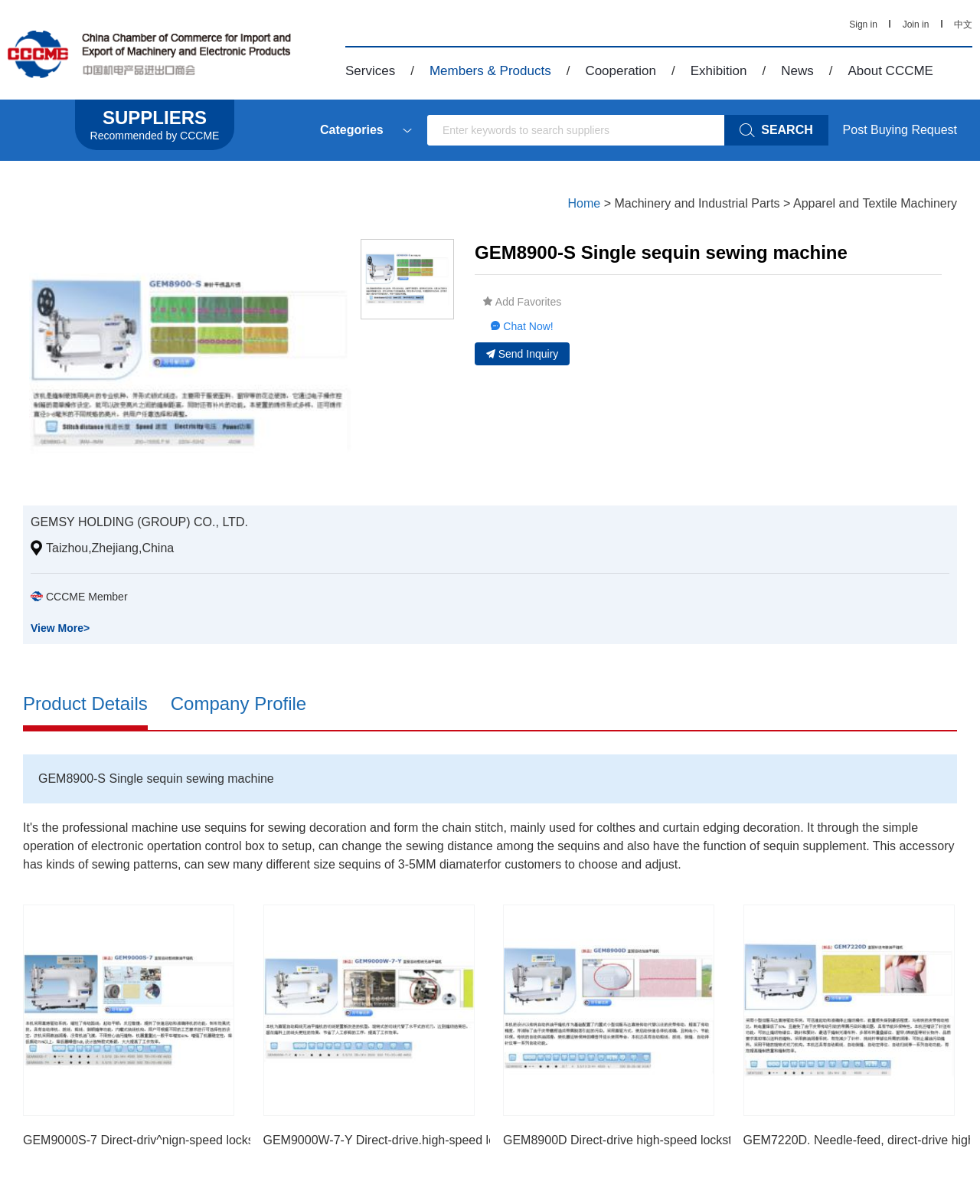Please identify the bounding box coordinates of the element's region that I should click in order to complete the following instruction: "Contact RDC Paving via phone". The bounding box coordinates consist of four float numbers between 0 and 1, i.e., [left, top, right, bottom].

None